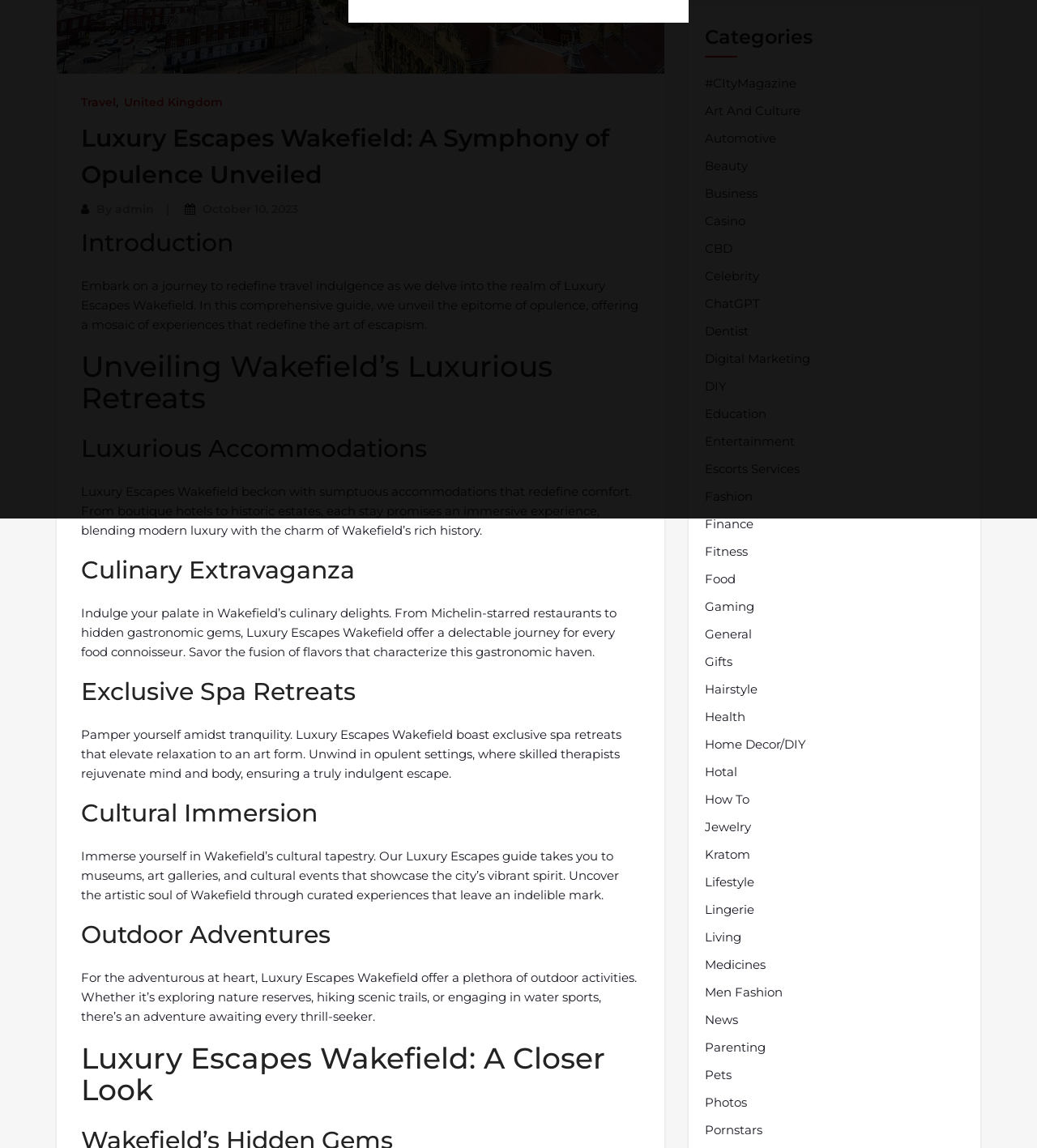Given the element description: "Home Decor/DIY", predict the bounding box coordinates of the UI element it refers to, using four float numbers between 0 and 1, i.e., [left, top, right, bottom].

[0.68, 0.64, 0.777, 0.657]